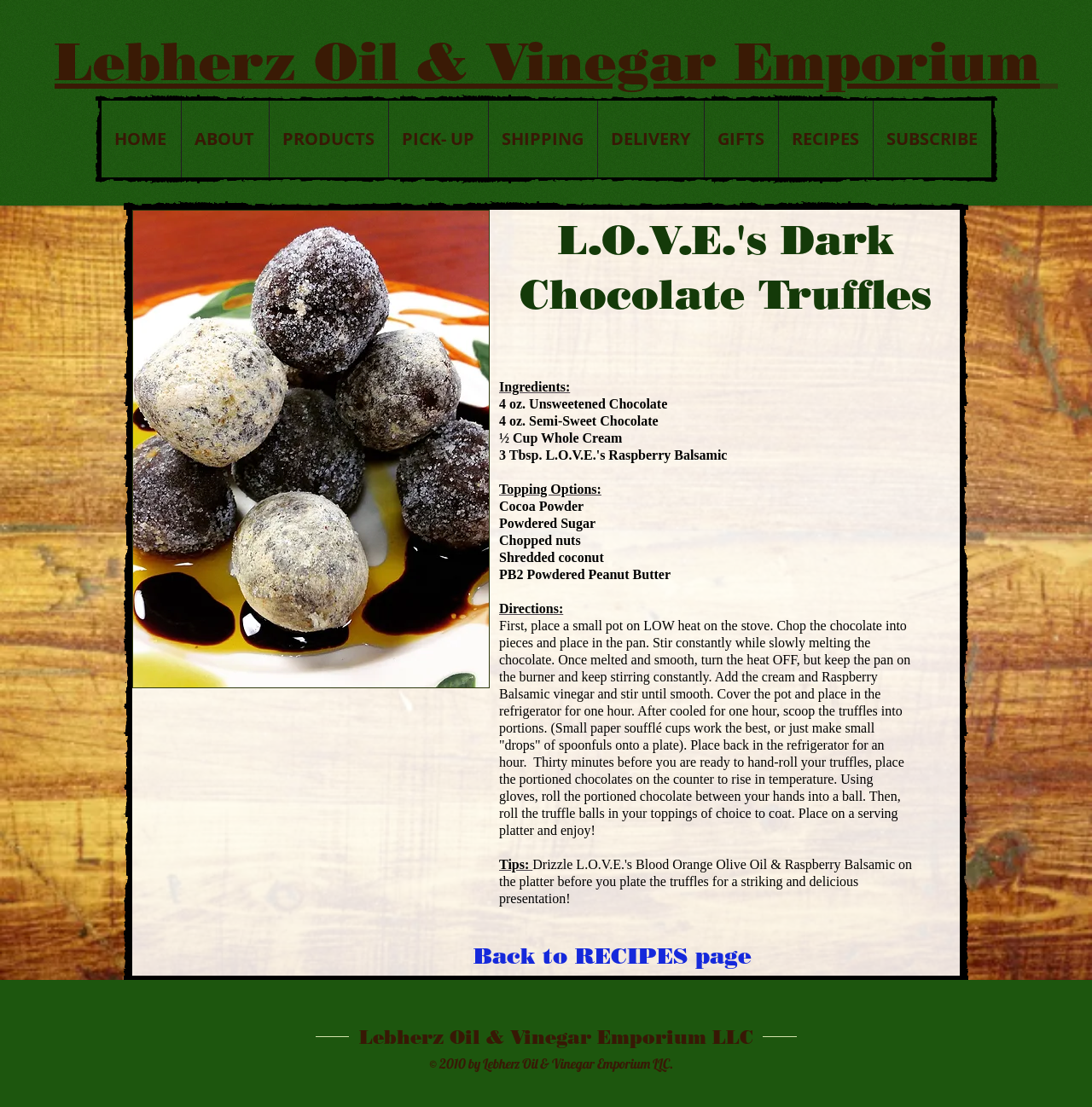Can you specify the bounding box coordinates for the region that should be clicked to fulfill this instruction: "Go back to RECIPES page".

[0.434, 0.841, 0.688, 0.888]